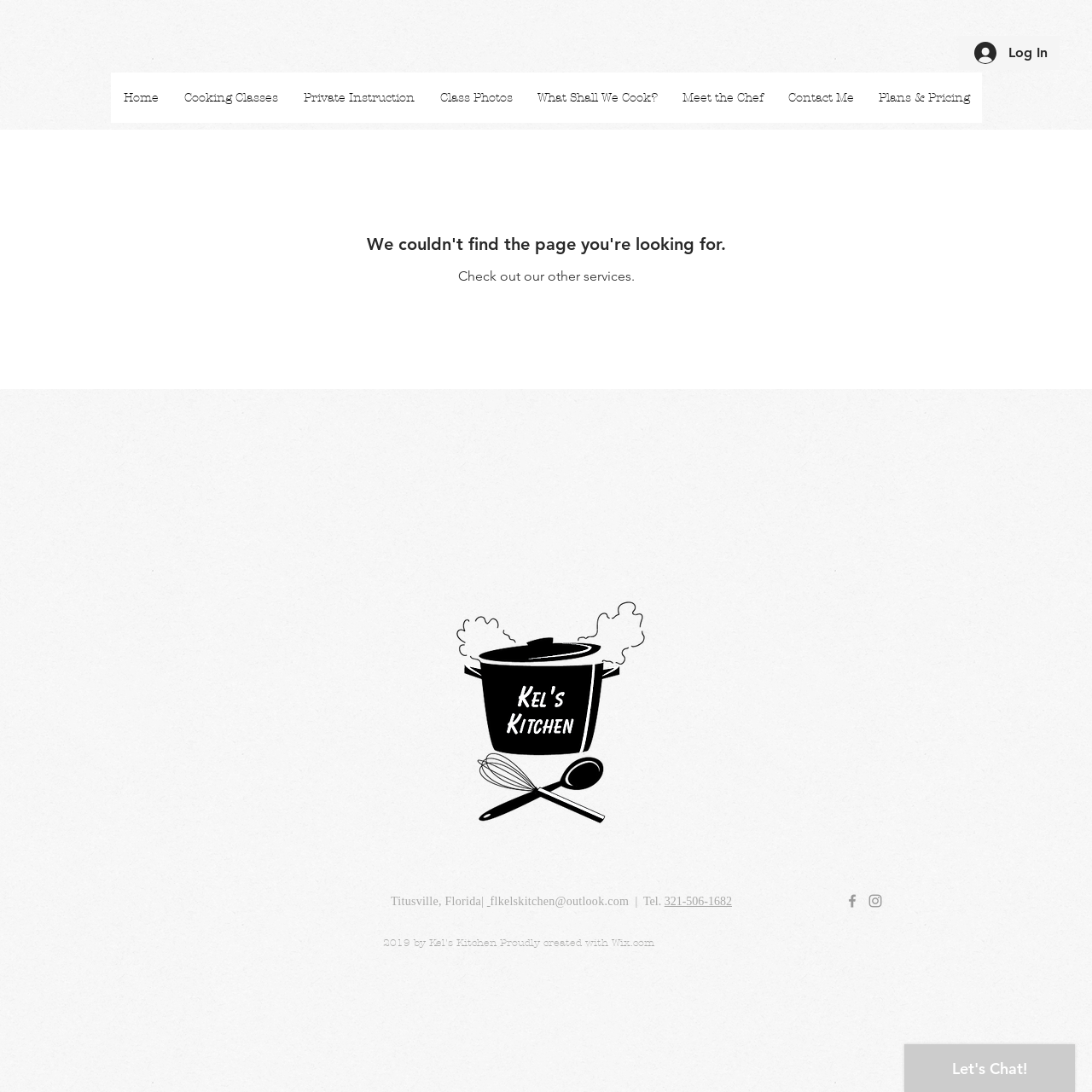What is the phone number of the kitchen?
Provide an in-depth and detailed explanation in response to the question.

The phone number of the kitchen can be found in the link element with the text '321-506-1682' which is present in the contentinfo section of the webpage.